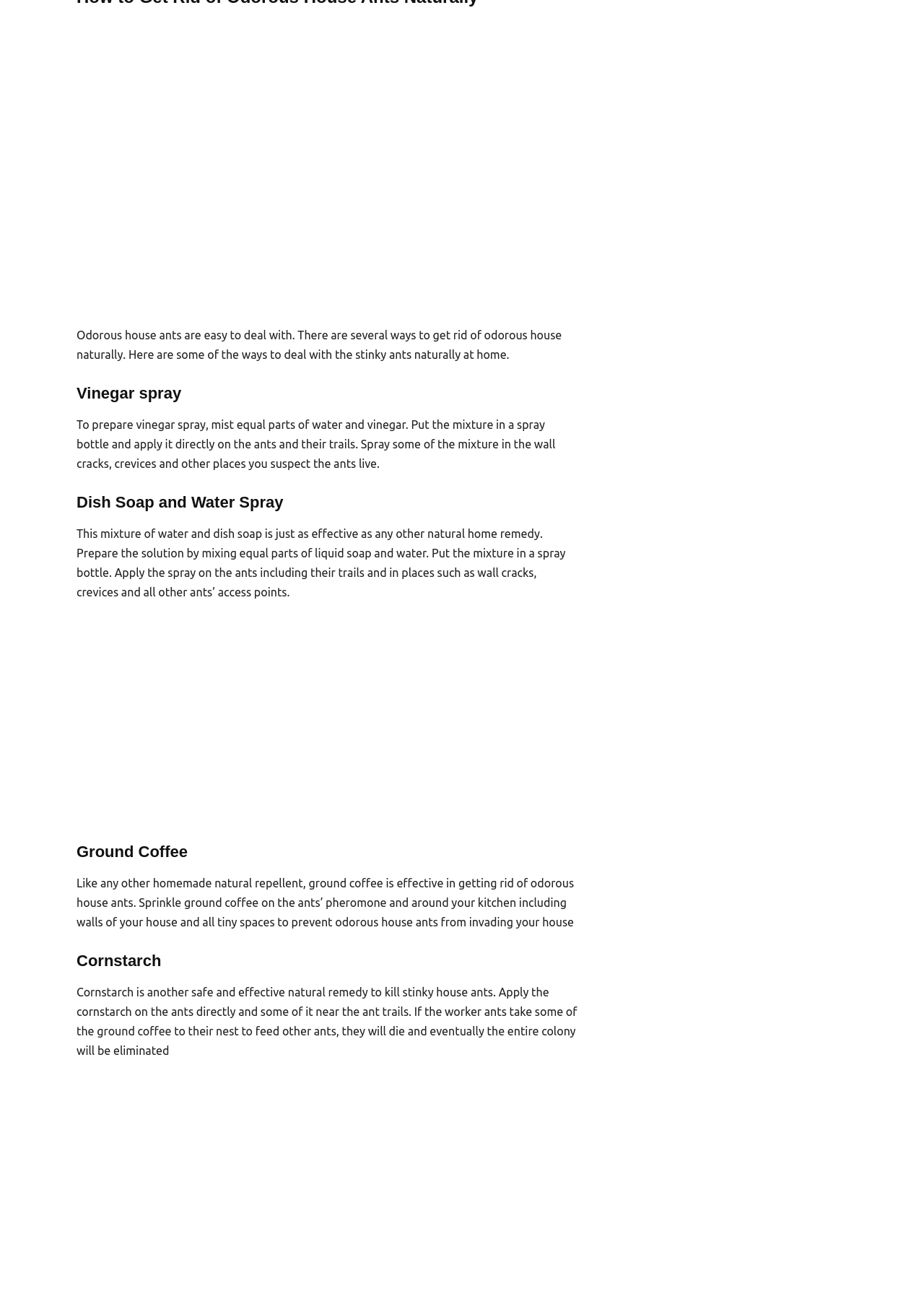Where should you apply the cornstarch? Look at the image and give a one-word or short phrase answer.

On the ants directly and near ant trails